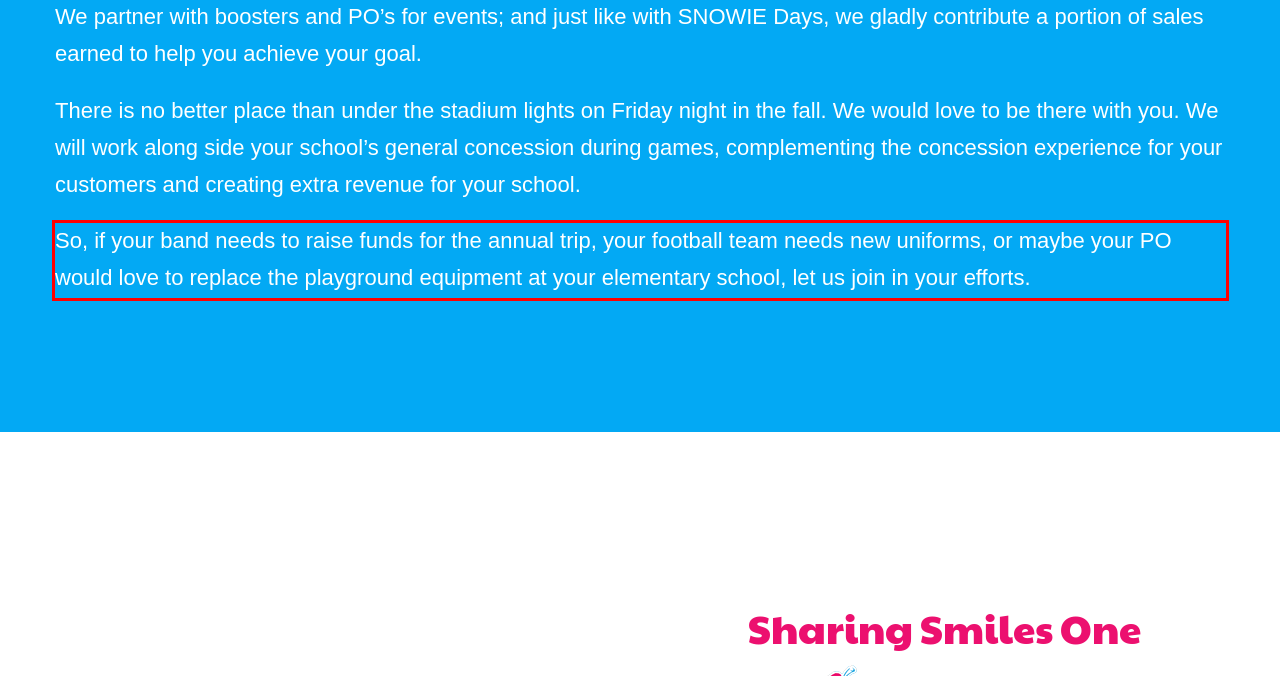You have a screenshot of a webpage with a red bounding box. Identify and extract the text content located inside the red bounding box.

So, if your band needs to raise funds for the annual trip, your football team needs new uniforms, or maybe your PO would love to replace the playground equipment at your elementary school, let us join in your efforts.